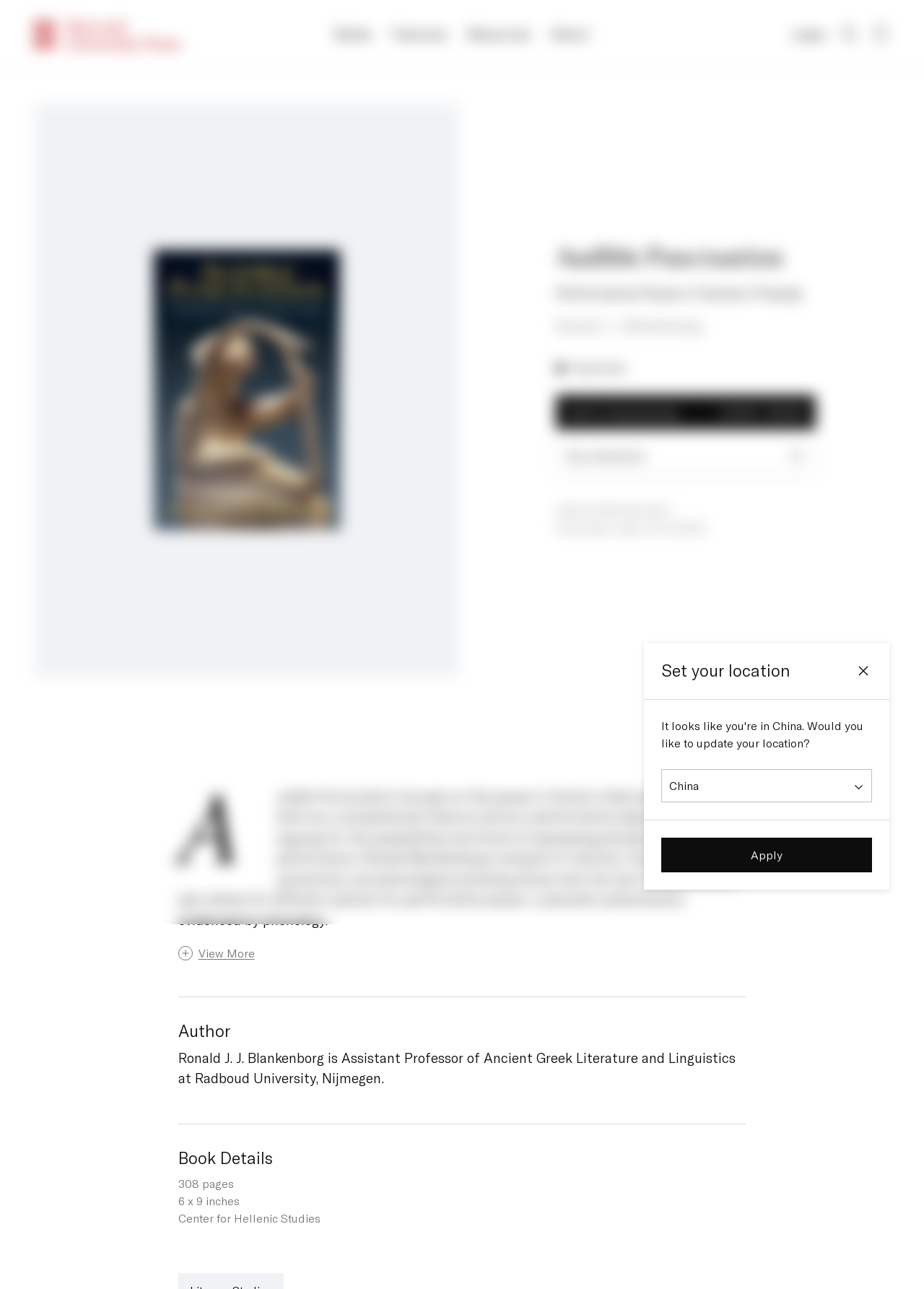Provide the bounding box coordinates of the UI element this sentence describes: "parent_node: Index aria-label="Open bag"".

[0.944, 0.02, 0.962, 0.033]